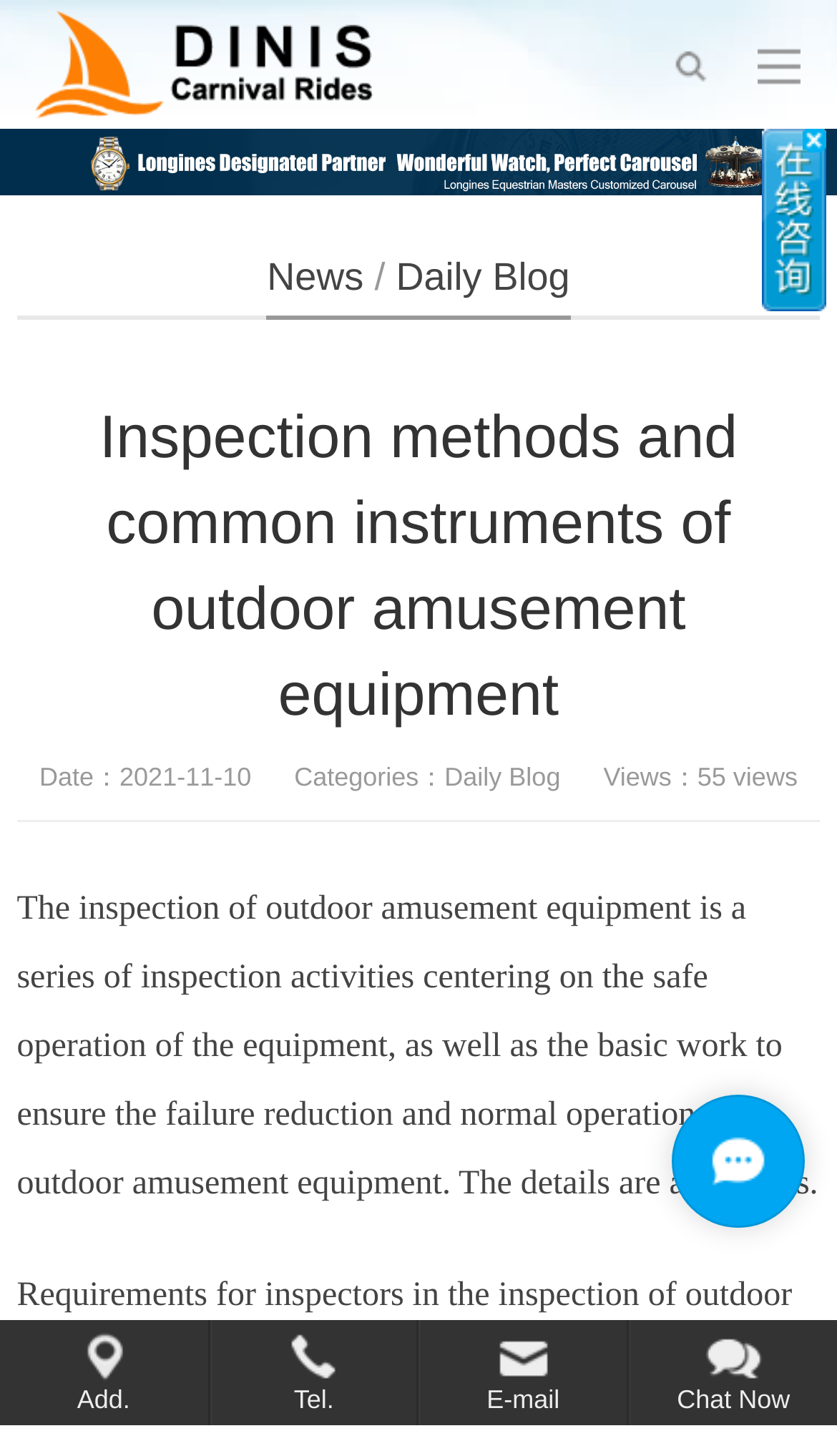Locate and provide the bounding box coordinates for the HTML element that matches this description: "Chat Now".

[0.75, 0.907, 1.0, 0.979]